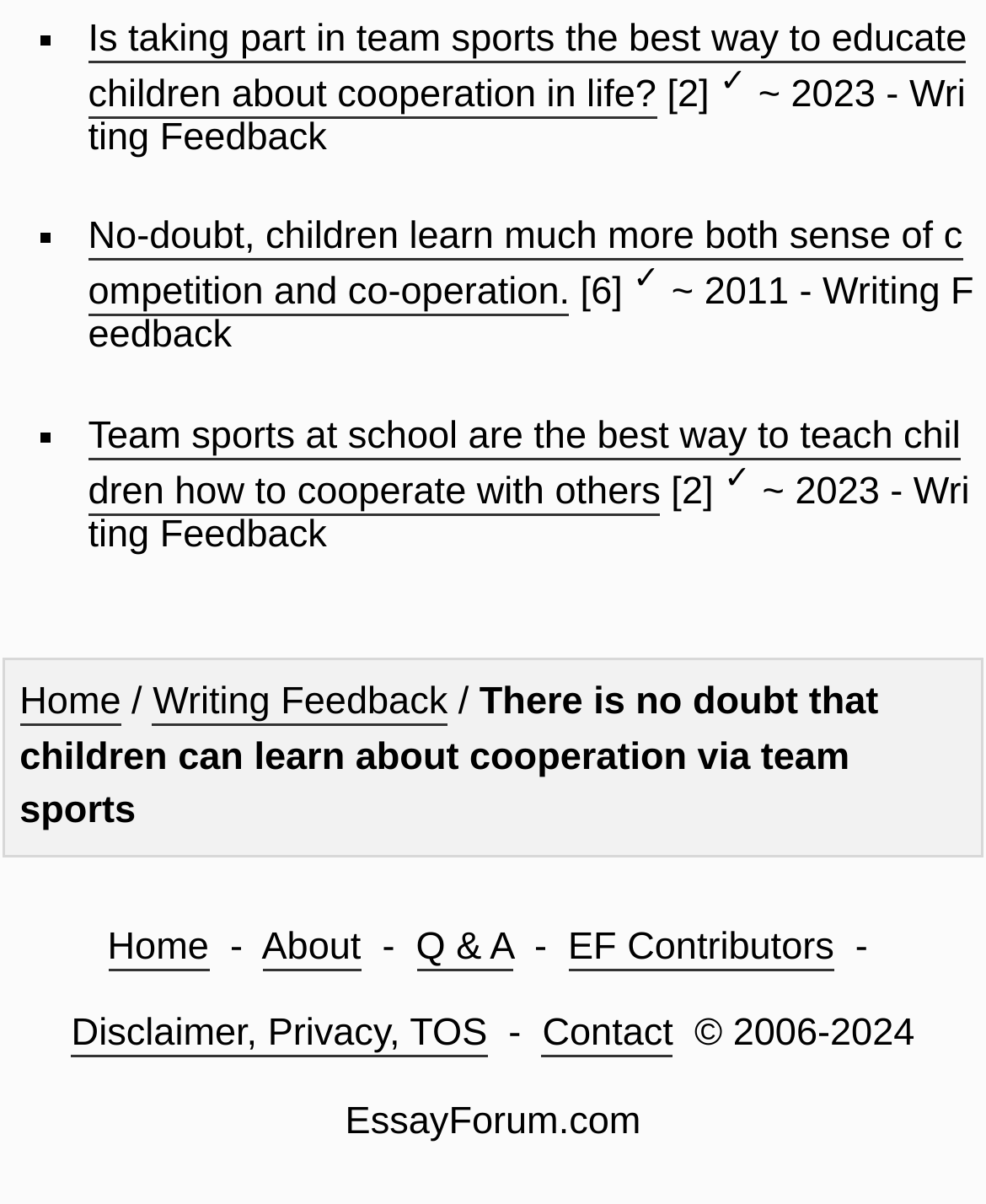Give a short answer using one word or phrase for the question:
What is the year of the latest writing feedback?

2023